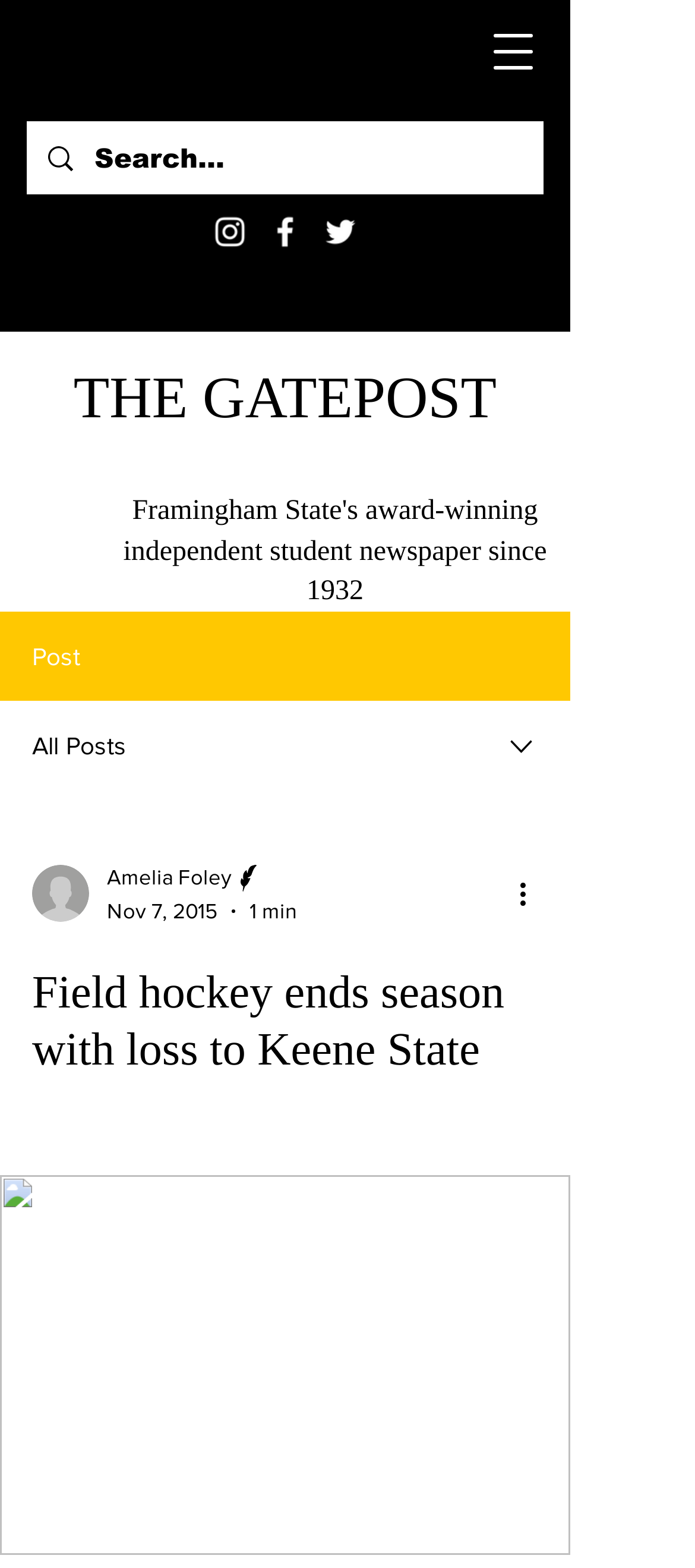Please give the bounding box coordinates of the area that should be clicked to fulfill the following instruction: "Visit Instagram page". The coordinates should be in the format of four float numbers from 0 to 1, i.e., [left, top, right, bottom].

[0.303, 0.135, 0.359, 0.16]